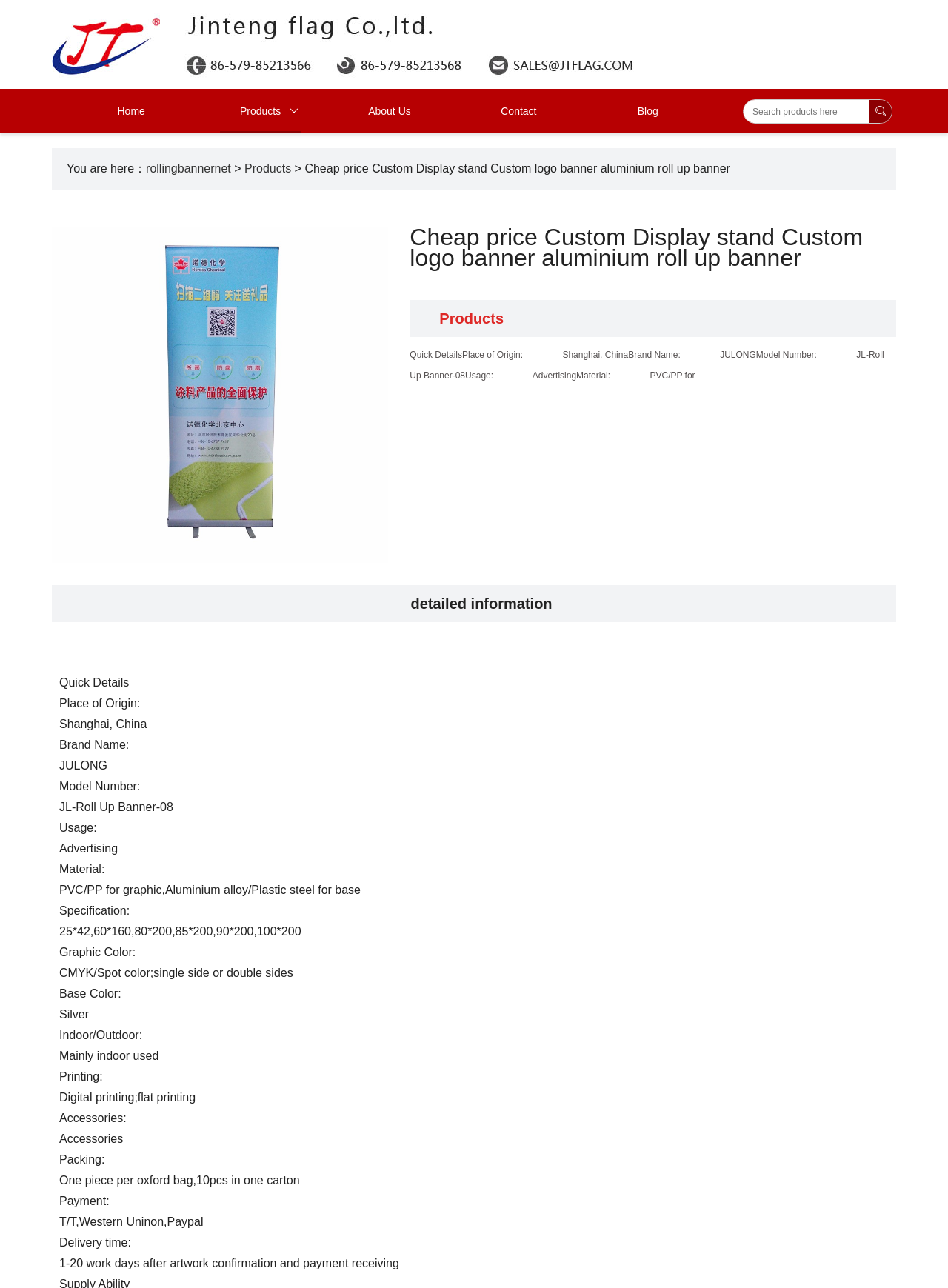Find the bounding box coordinates for the element described here: "About Us".

[0.368, 0.069, 0.453, 0.104]